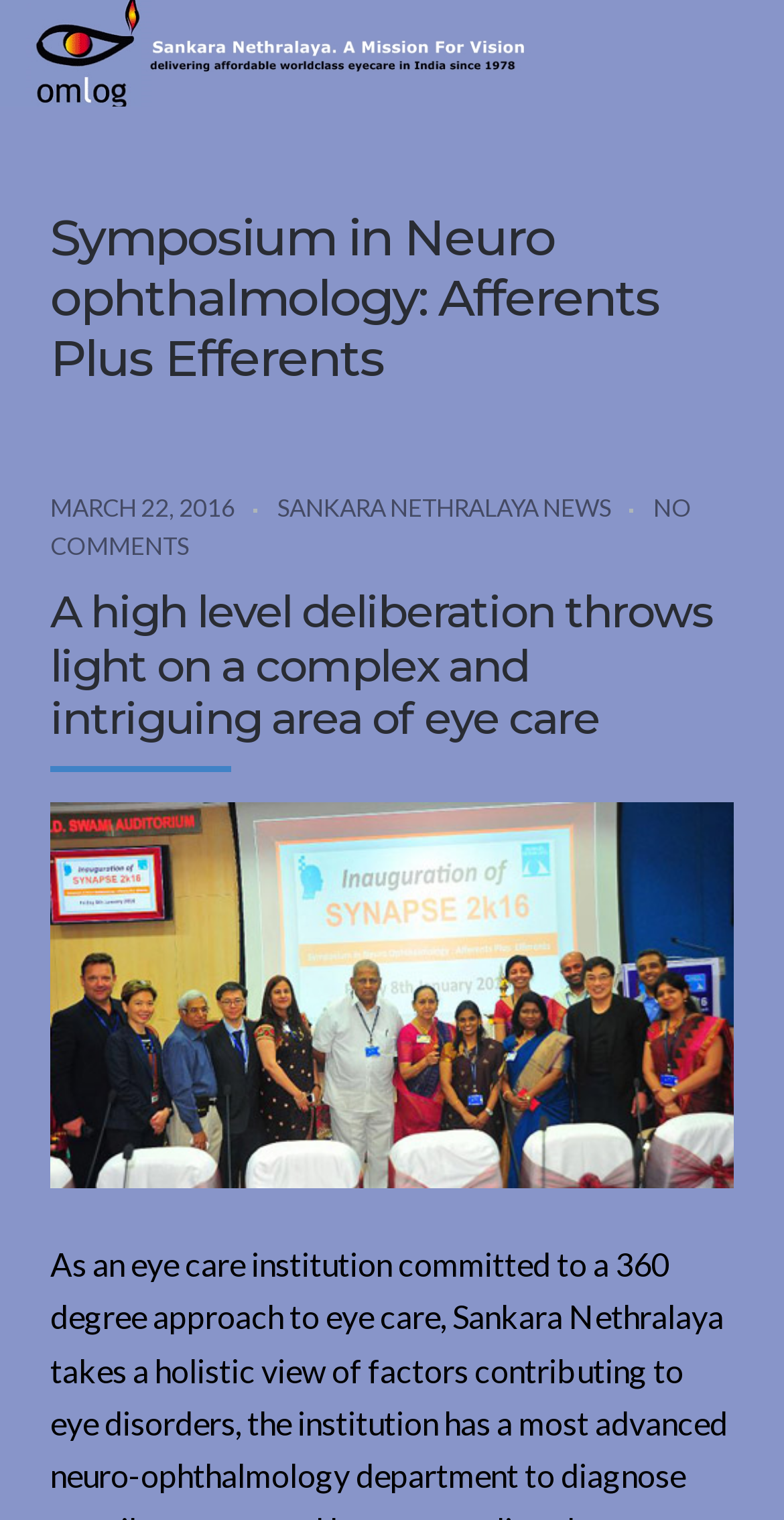Please respond to the question with a concise word or phrase:
Is there a comment section on this webpage?

No